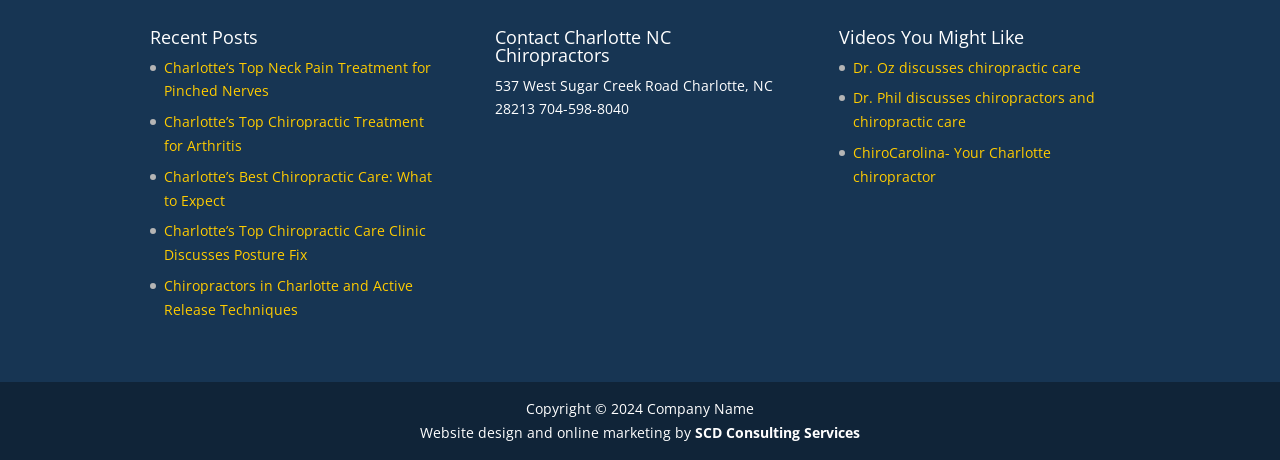Find the bounding box coordinates of the element to click in order to complete this instruction: "Contact Charlotte NC Chiropractors". The bounding box coordinates must be four float numbers between 0 and 1, denoted as [left, top, right, bottom].

[0.386, 0.06, 0.614, 0.16]